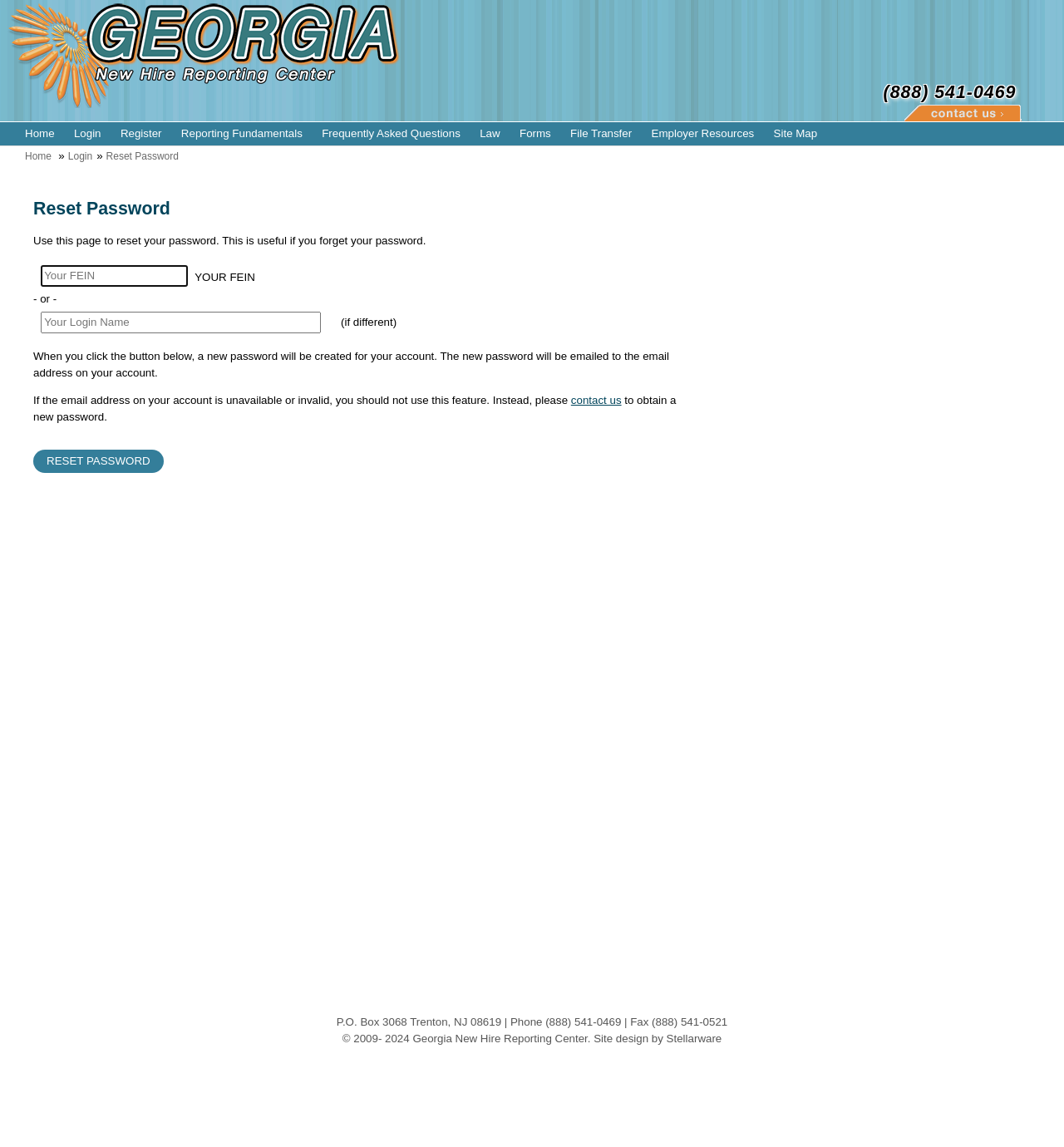Please indicate the bounding box coordinates for the clickable area to complete the following task: "click the Reset Password button". The coordinates should be specified as four float numbers between 0 and 1, i.e., [left, top, right, bottom].

[0.031, 0.392, 0.154, 0.412]